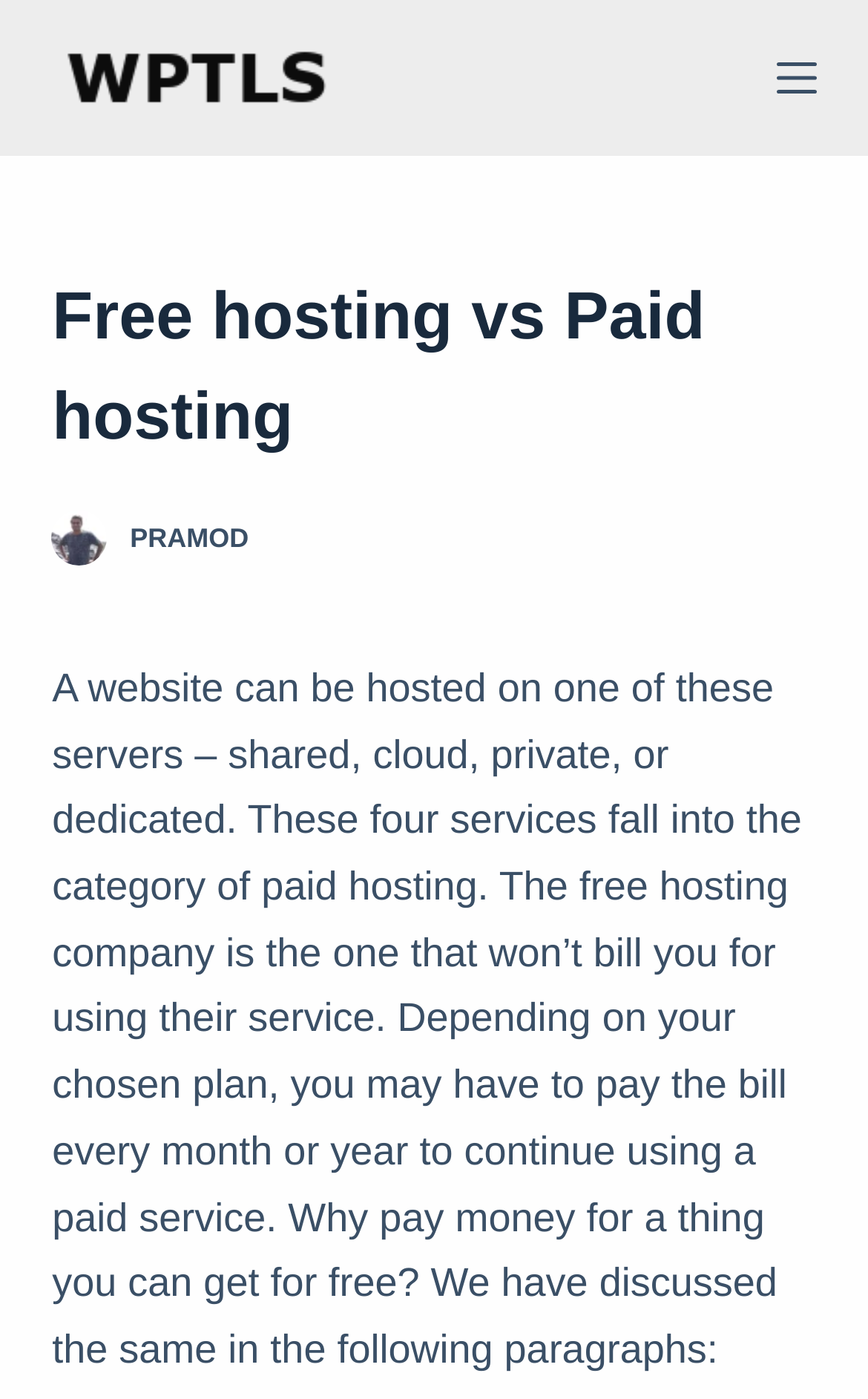Locate the bounding box of the UI element with the following description: "Beach Vacations And More".

None